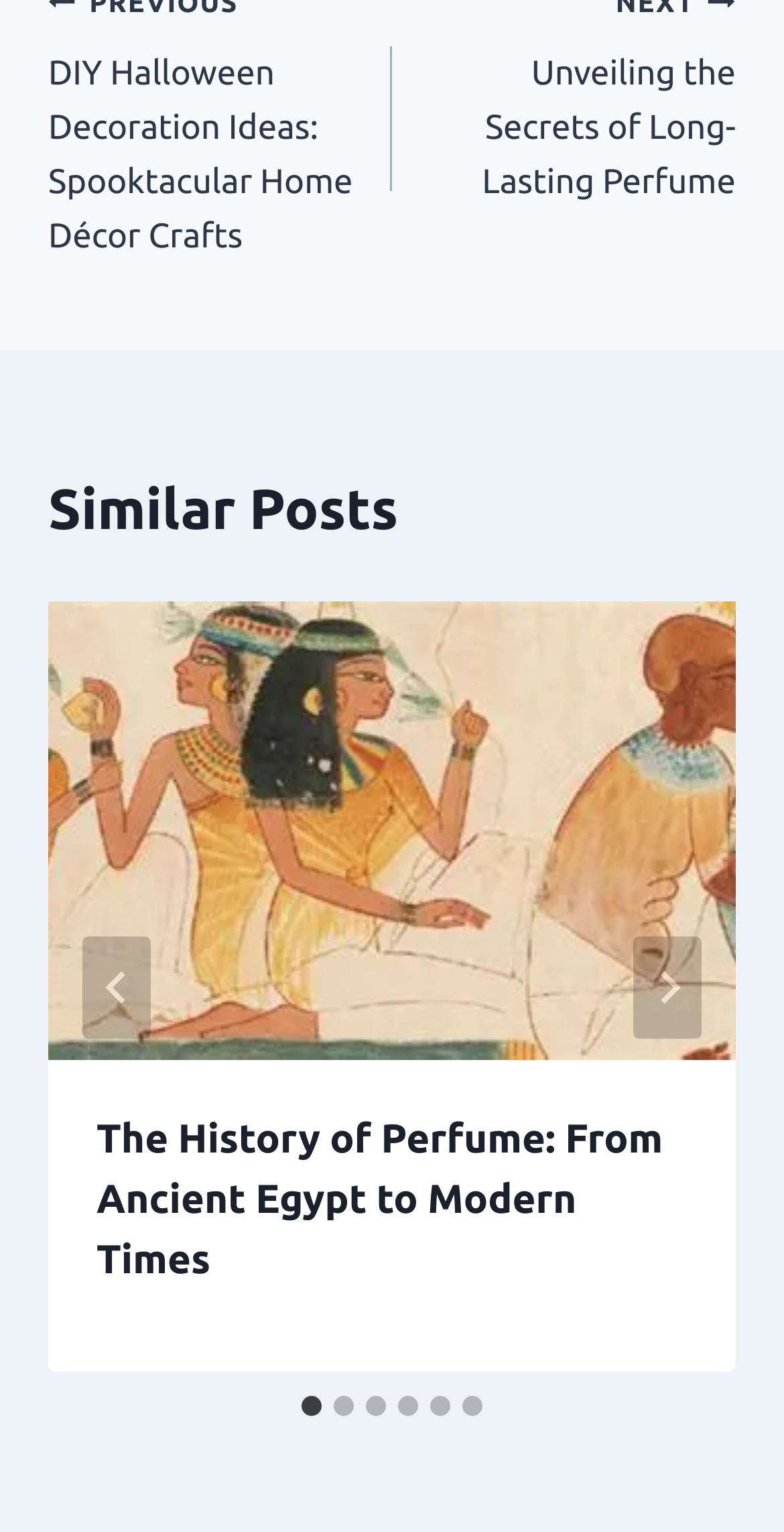Provide the bounding box coordinates for the area that should be clicked to complete the instruction: "Go to last slide".

[0.105, 0.611, 0.192, 0.678]